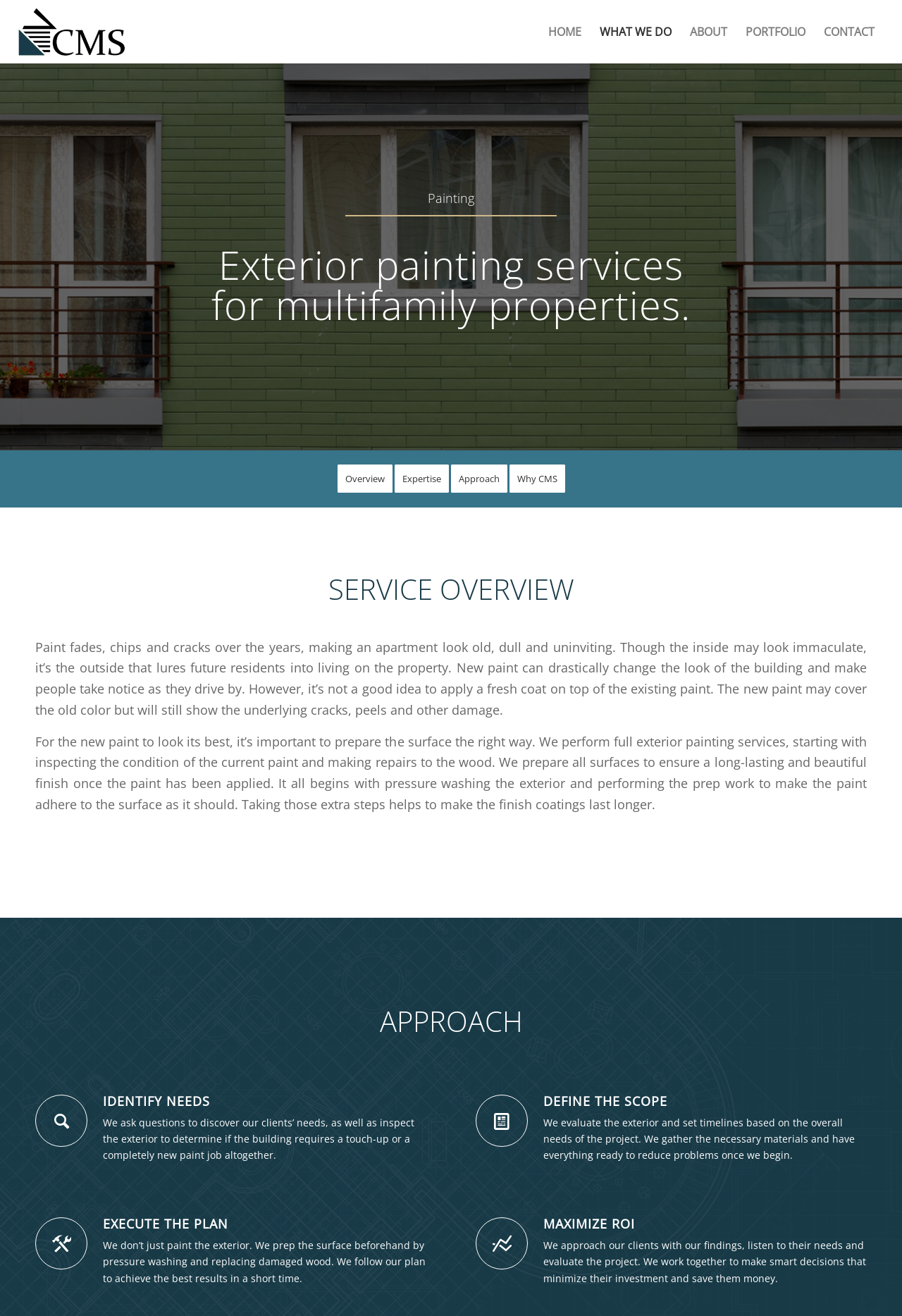Reply to the question with a single word or phrase:
What is the main service offered by this company?

Exterior painting services